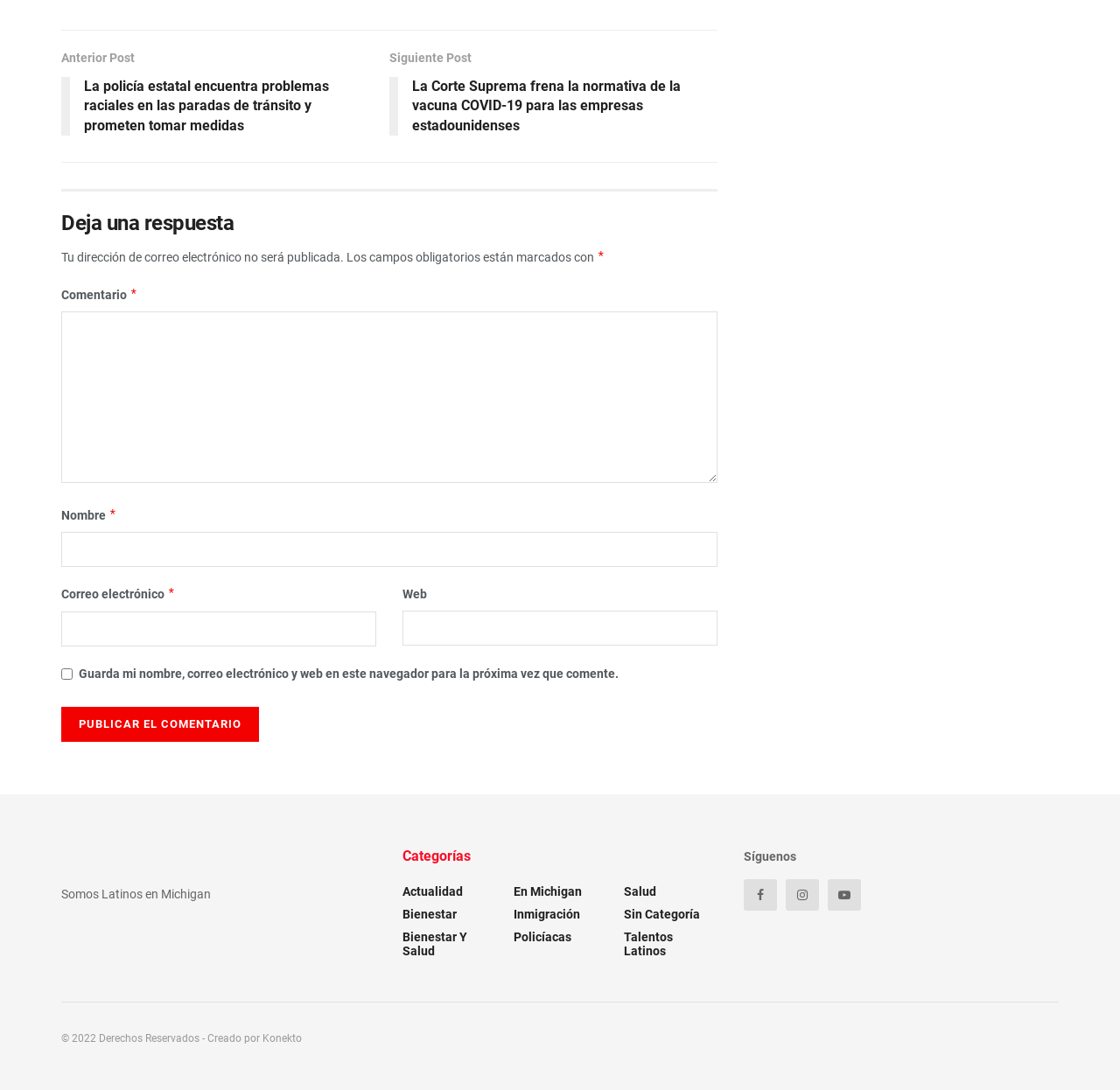Pinpoint the bounding box coordinates of the element you need to click to execute the following instruction: "View the 'STATE' news category". The bounding box should be represented by four float numbers between 0 and 1, in the format [left, top, right, bottom].

None